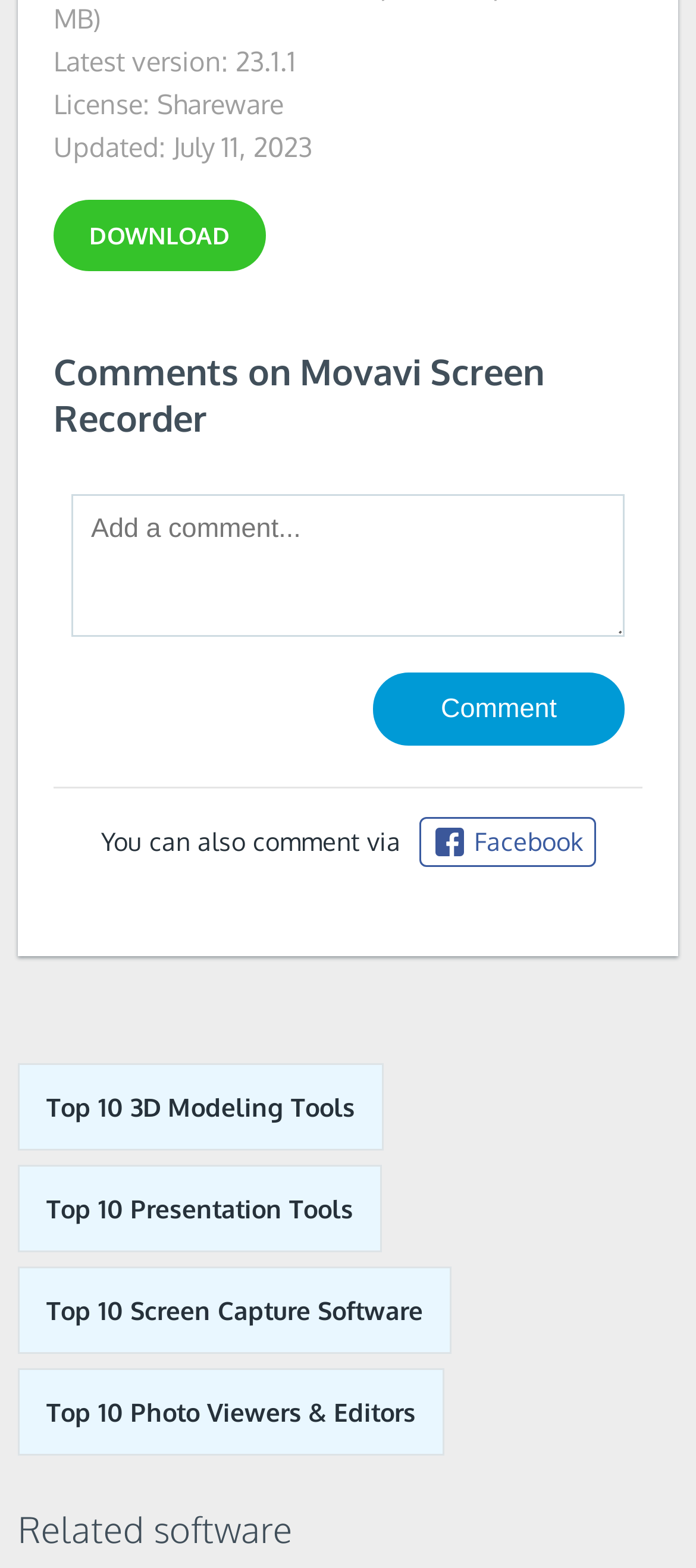Locate the UI element described by value="Comment" and provide its bounding box coordinates. Use the format (top-left x, top-left y, bottom-right x, bottom-right y) with all values as floating point numbers between 0 and 1.

[0.536, 0.429, 0.897, 0.476]